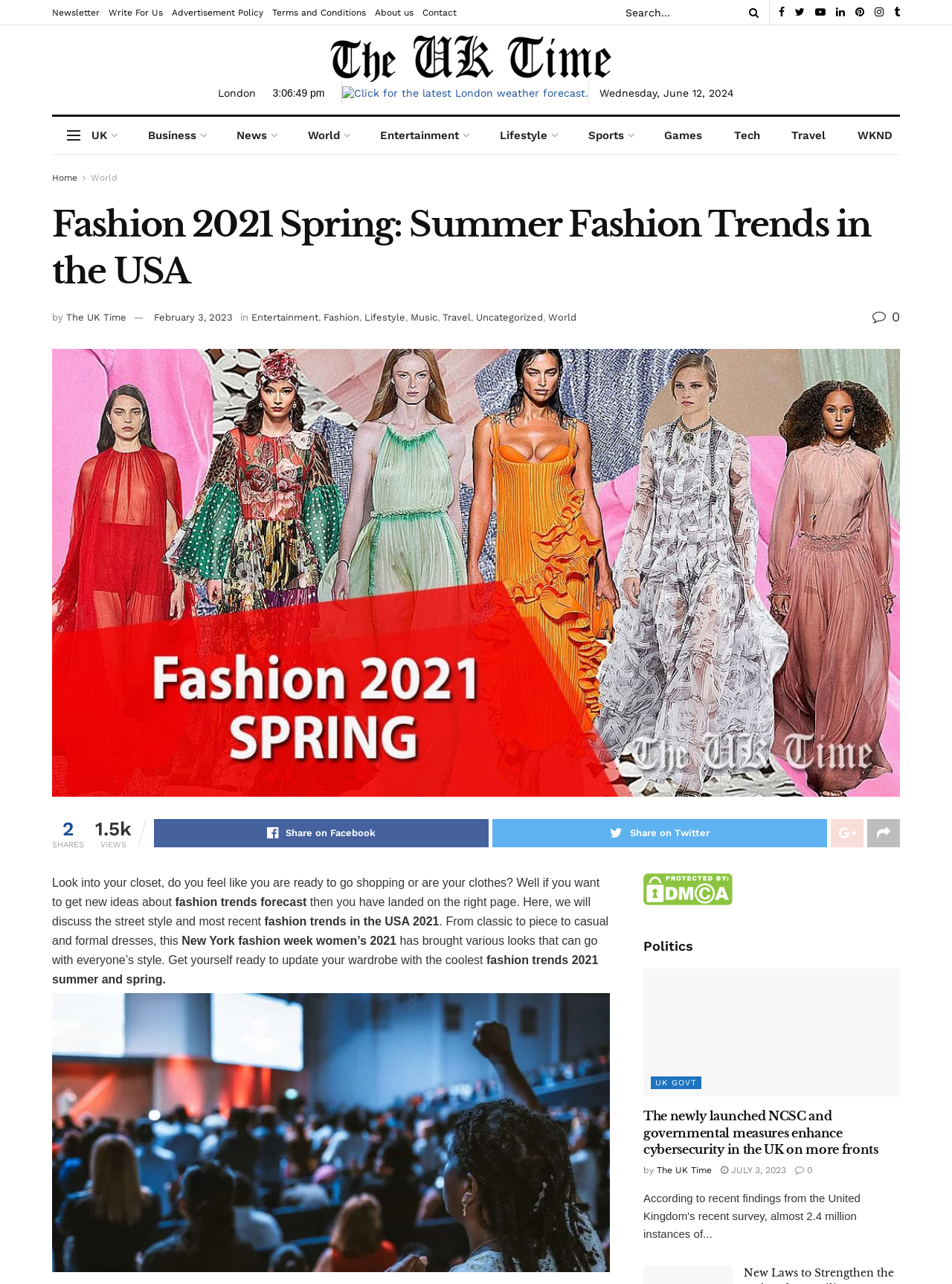Determine the bounding box coordinates of the clickable region to follow the instruction: "Click on the latest London weather forecast".

[0.359, 0.067, 0.618, 0.078]